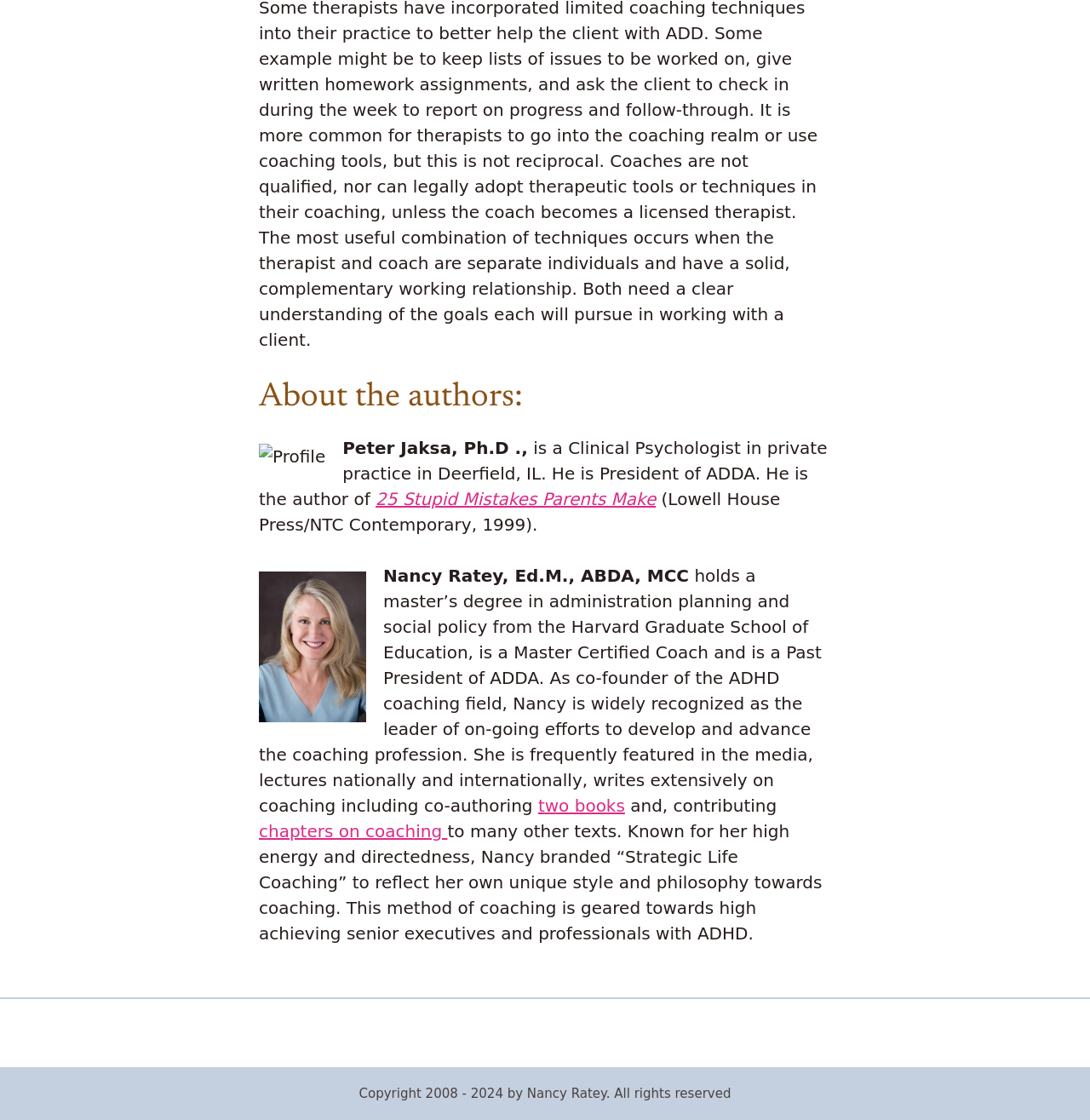Find the bounding box coordinates for the HTML element described as: "25 Stupid Mistakes Parents Make". The coordinates should consist of four float values between 0 and 1, i.e., [left, top, right, bottom].

[0.345, 0.436, 0.602, 0.455]